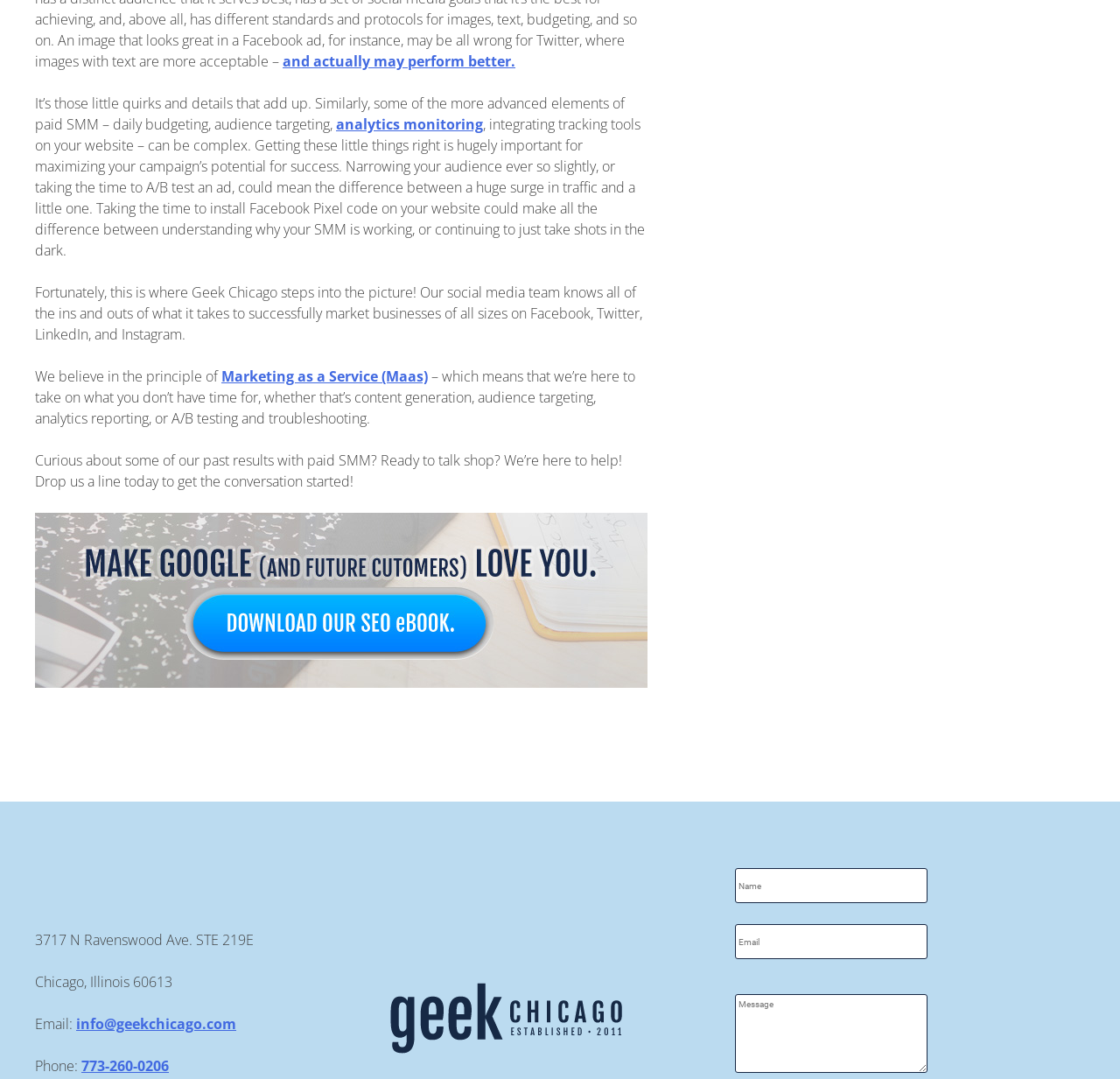What can be downloaded from the webpage?
Look at the image and construct a detailed response to the question.

I found that an eBook can be downloaded from the webpage by looking at the link element that says 'Grow Your Business. Improve Your SEO. Get our eBook'.